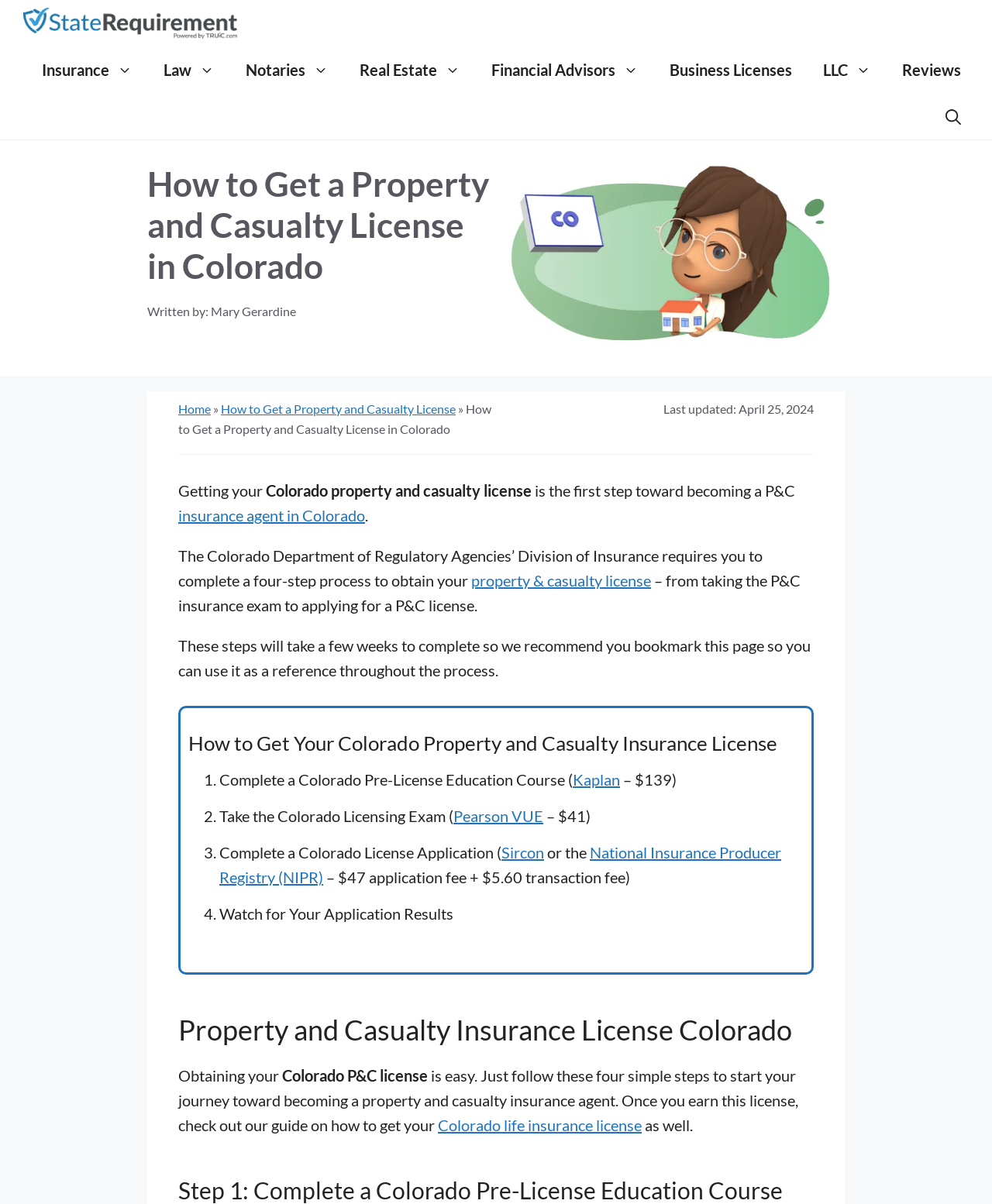Identify the bounding box coordinates of the area you need to click to perform the following instruction: "Click on the 'insurance agent in Colorado' link".

[0.18, 0.42, 0.368, 0.436]